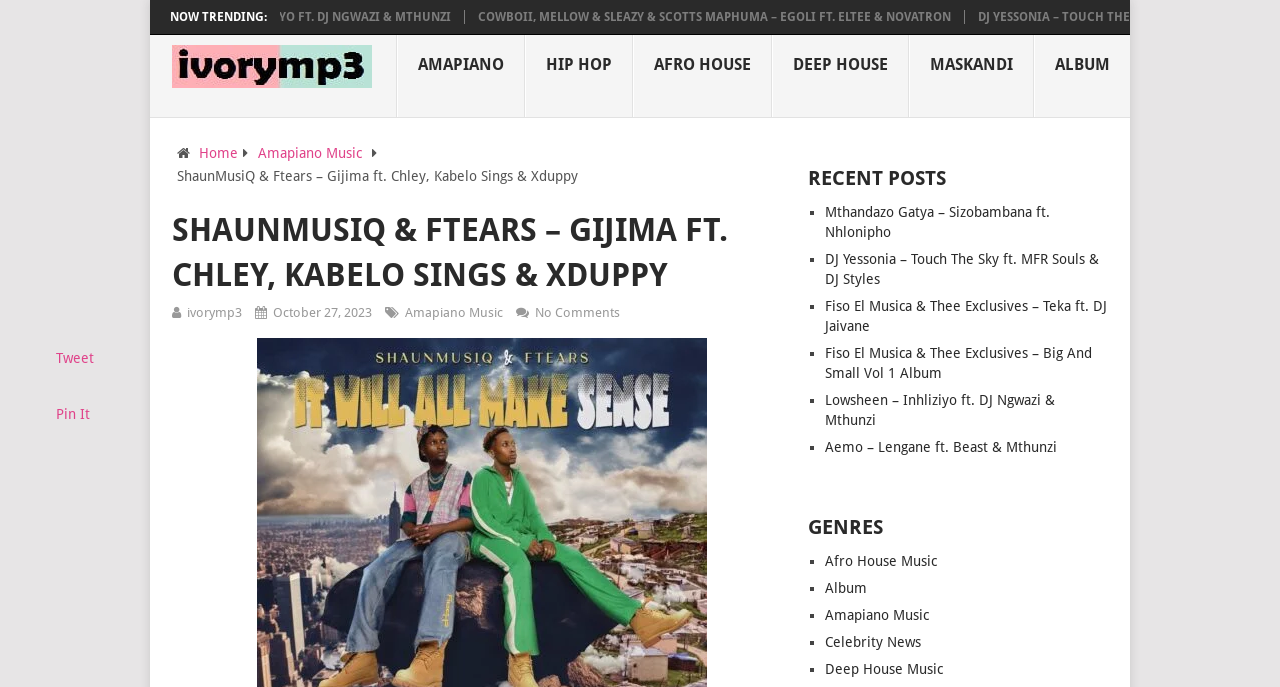Create an elaborate caption for the webpage.

This webpage appears to be a music blog or website, with a focus on South African music. At the top, there is a heading "ivoryMP3" with a corresponding image, and a link to the homepage. Below this, there are several links to different music genres, including Amapiano, Hip Hop, Afro House, and Deep House.

The main content of the page is a music post, with a heading "ShaunMusiQ & Ftears – Gijima ft. Chley, Kabelo Sings & Xduppy" and a subheading with the date "October 27, 2023". There are also links to related music categories, such as Amapiano Music, and a "No Comments" link.

To the right of the main content, there is a section labeled "NOW TRENDING", with several links to popular music posts, including "COWBOII, MELLOW & SLEAZY & SCOTTS MAPHUMA – EGOLI FT. ELTEE & NOVATRON" and "DJ YESSONIA – TOUCH THE SKY FT. MFR SOULS & DJ STYLES".

Further down the page, there is a section labeled "RECENT POSTS", with a list of links to recent music posts, including "Mthandazo Gatya – Sizobambana ft. Nhlonipho" and "Fiso El Musica & Thee Exclusives – Teka ft. DJ Jaivane". Below this, there is a section labeled "GENRES", with a list of links to different music genres, including Afro House Music, Album, and Amapiano Music.

At the bottom of the page, there are social media links, including "Tweet" and "Pin It". Overall, the webpage appears to be a music blog or website, with a focus on South African music and a variety of music genres.